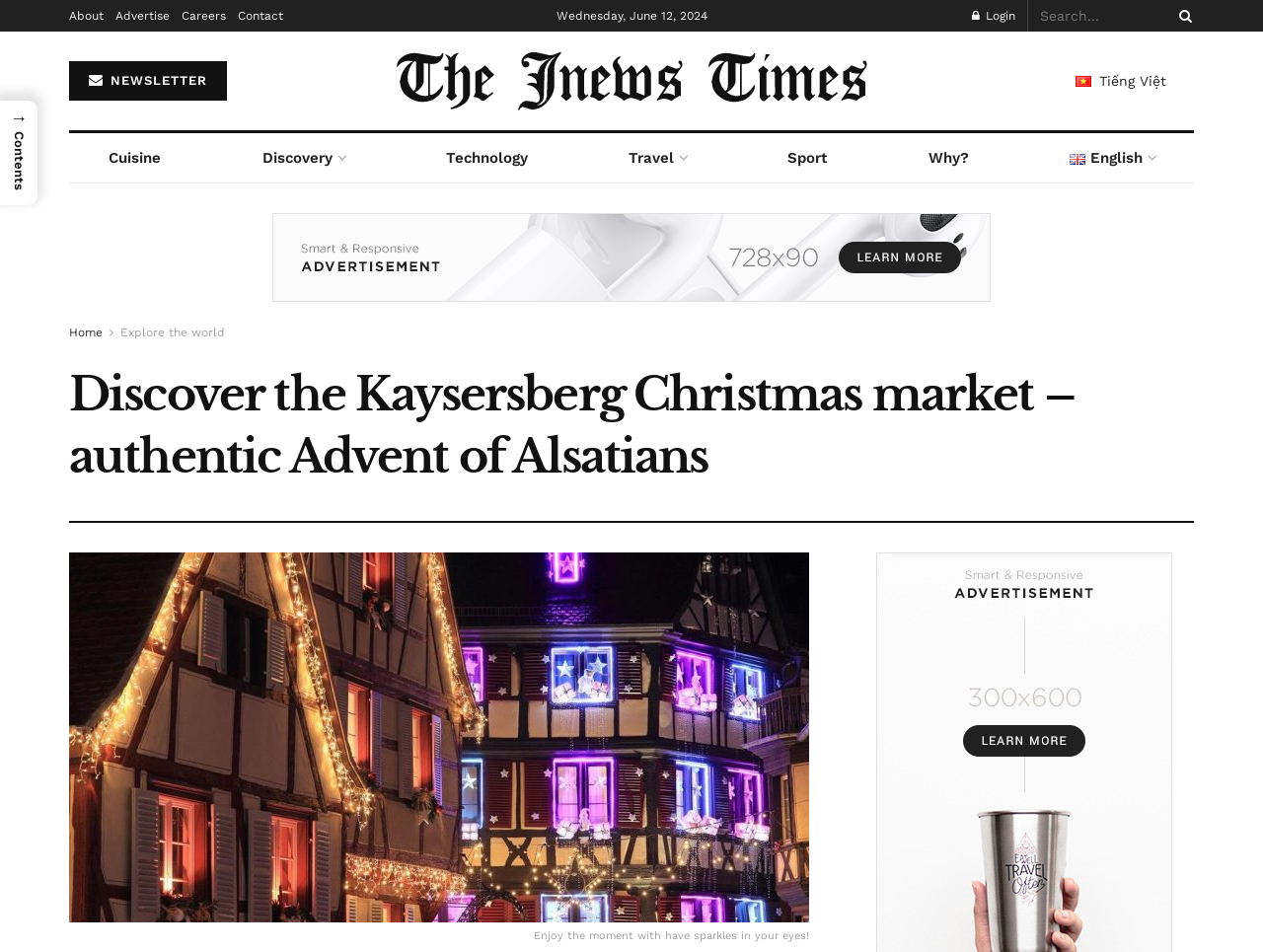Based on the element description: "Technology", identify the UI element and provide its bounding box coordinates. Use four float numbers between 0 and 1, [left, top, right, bottom].

[0.321, 0.14, 0.449, 0.192]